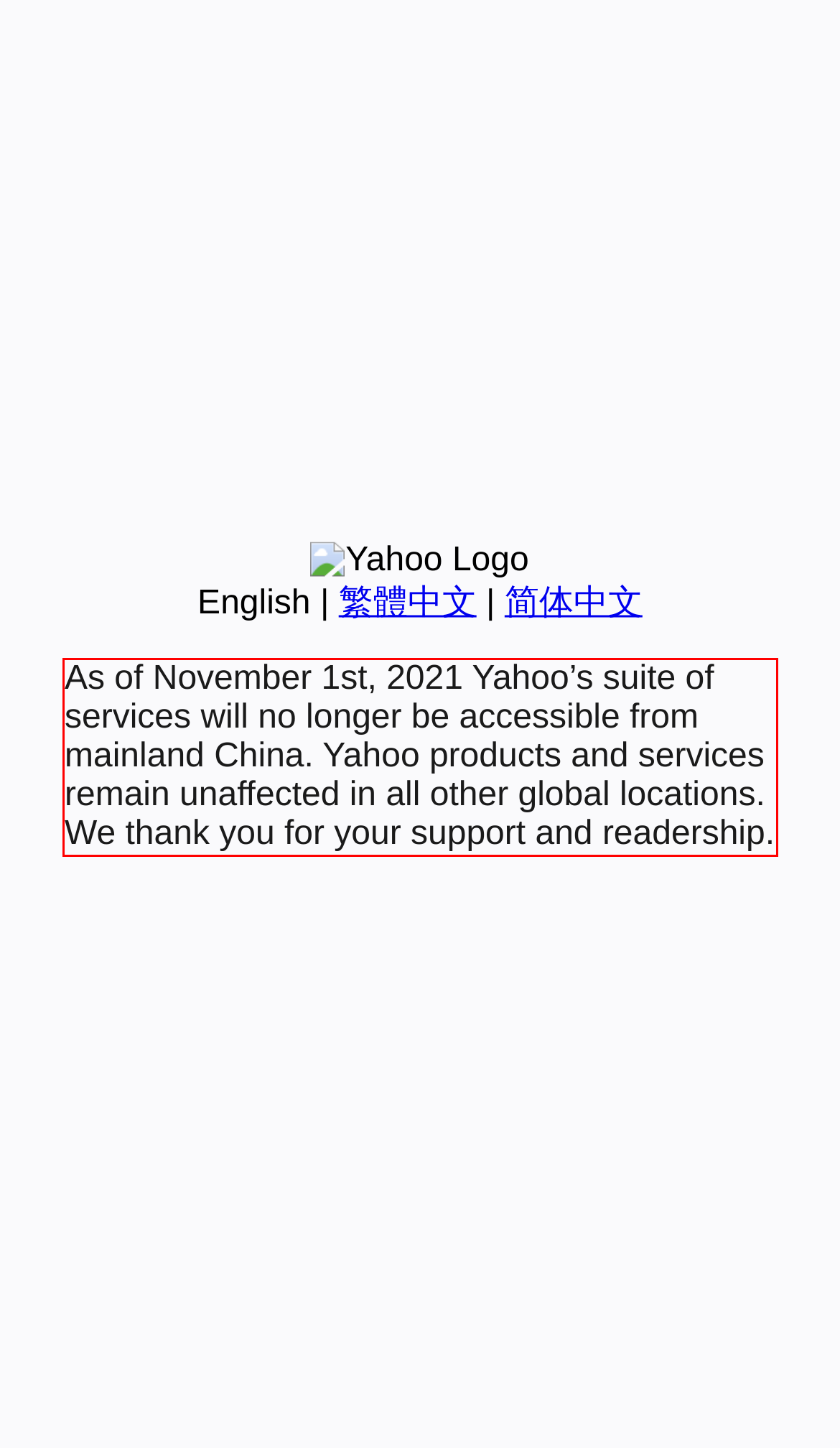Analyze the screenshot of the webpage that features a red bounding box and recognize the text content enclosed within this red bounding box.

As of November 1st, 2021 Yahoo’s suite of services will no longer be accessible from mainland China. Yahoo products and services remain unaffected in all other global locations. We thank you for your support and readership.